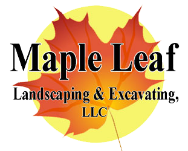Describe the image in great detail, covering all key points.

The image features the logo of "Maple Leaf Landscaping & Excavating, LLC," prominently displaying a vibrant autumn leaf in shades of orange, set against a bright yellow circular background. The company name is presented in bold, black lettering, emphasizing their focus on landscaping and excavating services. This logo symbolizes the company’s commitment to providing quality outdoor solutions, and reflects a seasonal theme that resonates with landscaping and nature. As they serve the Sussex County area, this visual identity reinforces their brand recognition among locals seeking reliable landscaping and excavation services.